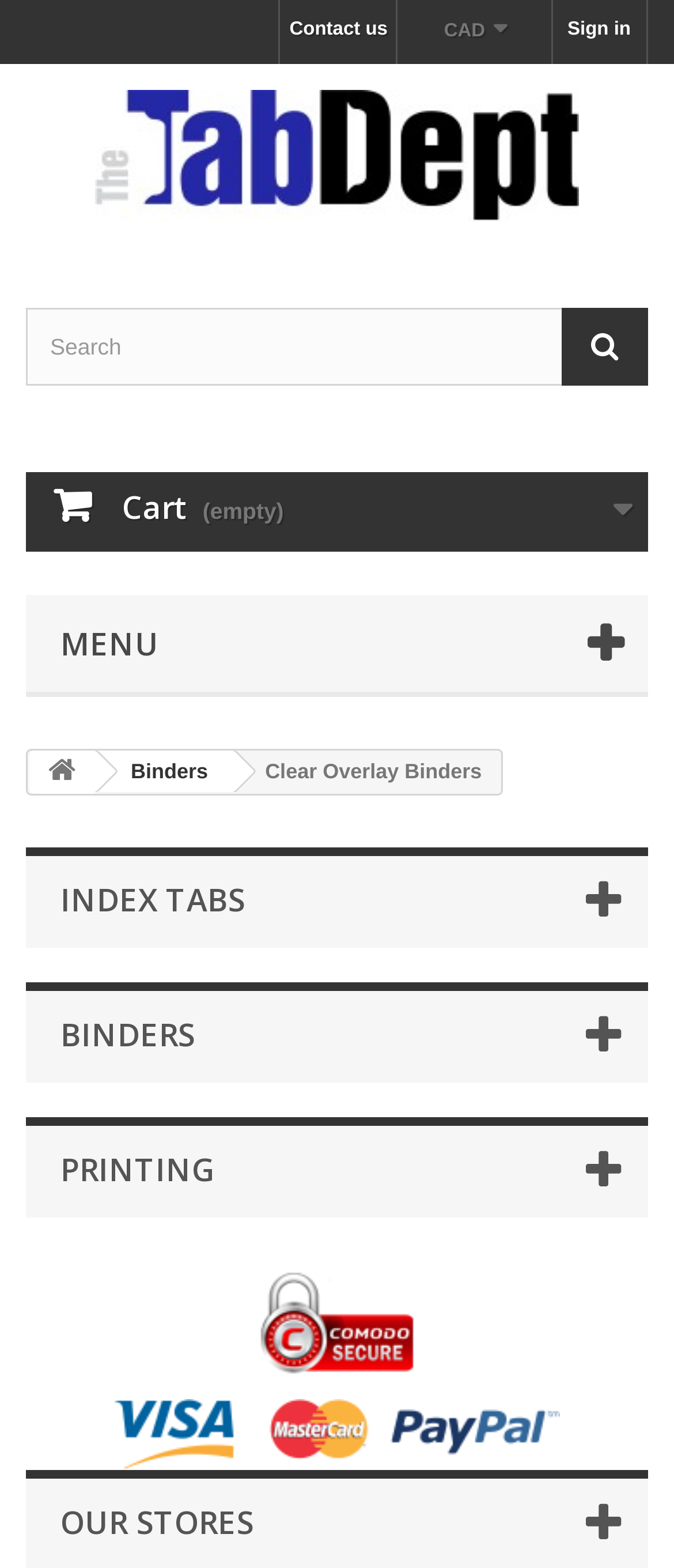Using the given description, provide the bounding box coordinates formatted as (top-left x, top-left y, bottom-right x, bottom-right y), with all values being floating point numbers between 0 and 1. Description: Cart 0 Product Products (empty)

[0.038, 0.301, 0.962, 0.352]